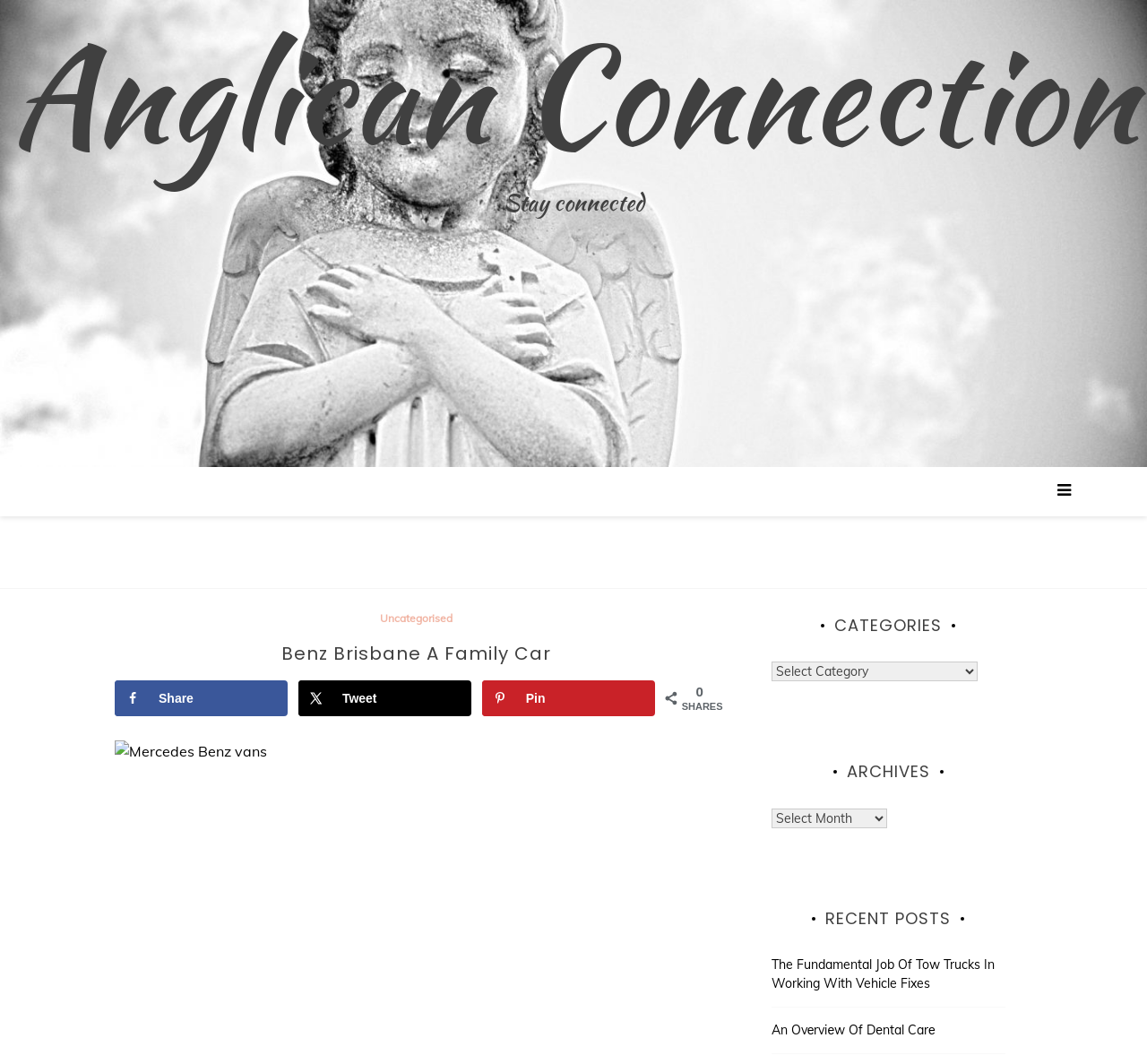Locate the bounding box coordinates of the element that should be clicked to fulfill the instruction: "Select a category".

[0.672, 0.069, 0.852, 0.088]